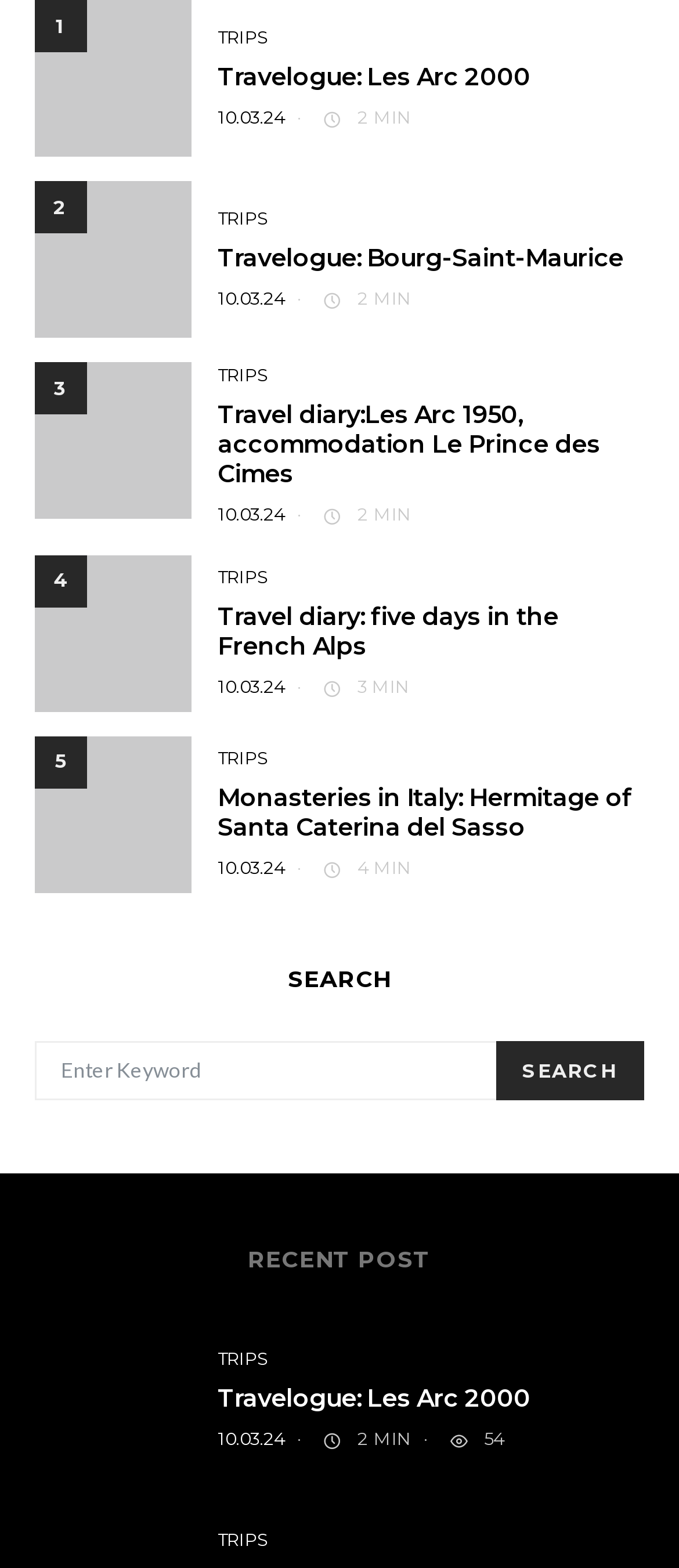Locate the bounding box coordinates of the element that should be clicked to fulfill the instruction: "Click on the 'SEARCH' button".

[0.731, 0.664, 0.949, 0.702]